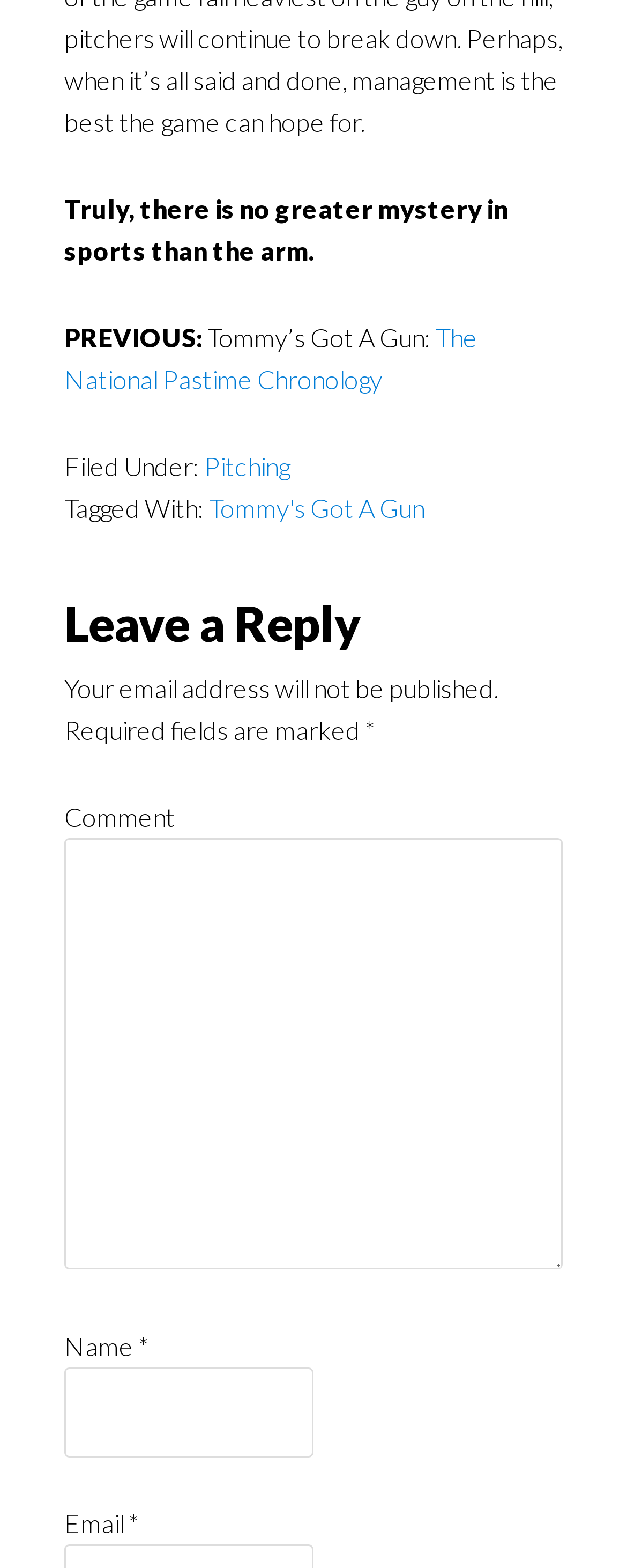Using the information shown in the image, answer the question with as much detail as possible: What is required to leave a reply?

In the 'Leave a Reply' section, I found two required fields: 'Name' and 'Email', both marked with an asterisk (*) indicating that they are required to leave a reply.